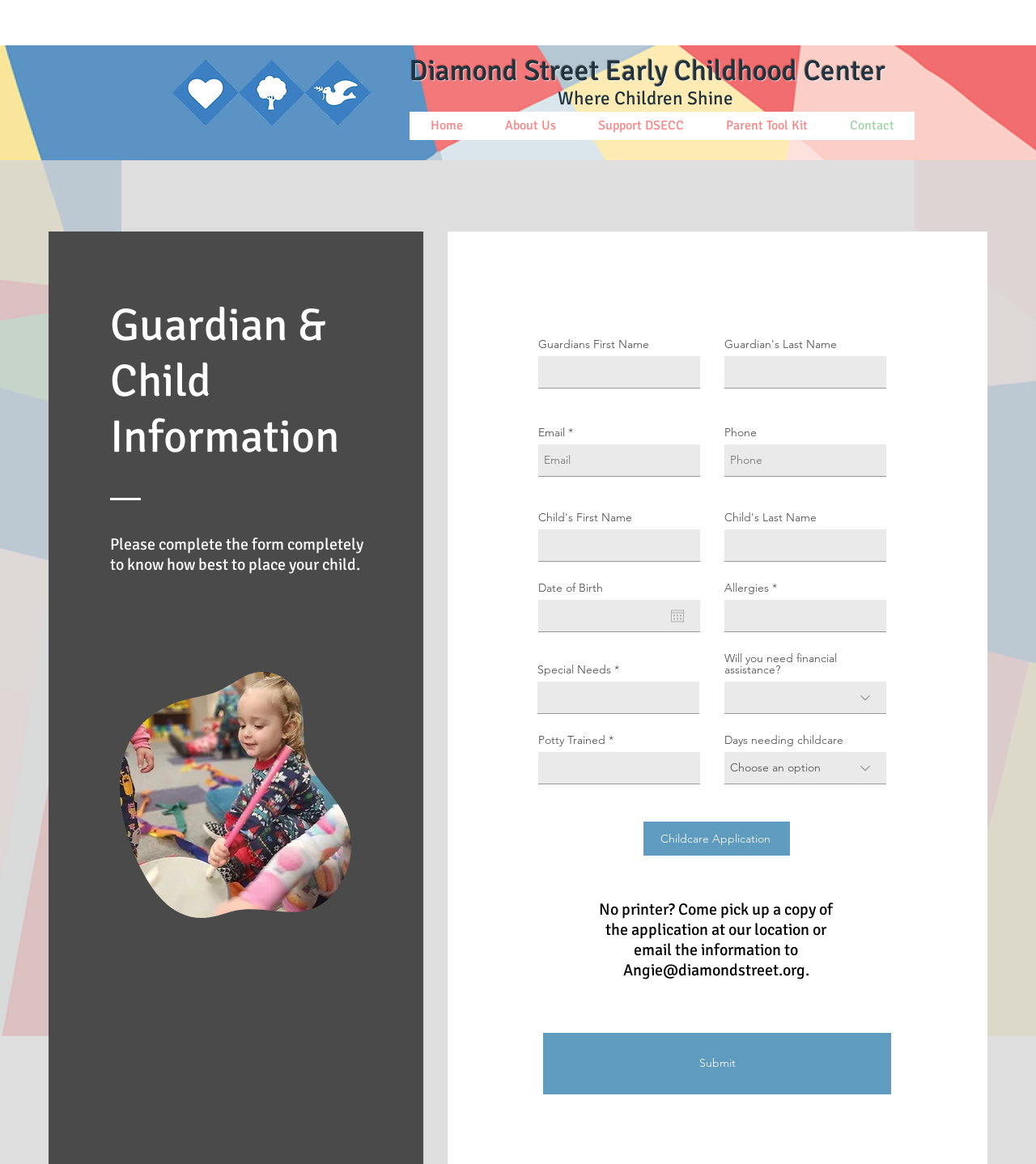Locate the bounding box coordinates of the area that needs to be clicked to fulfill the following instruction: "Click the 'Submit' button". The coordinates should be in the format of four float numbers between 0 and 1, namely [left, top, right, bottom].

[0.525, 0.887, 0.86, 0.94]